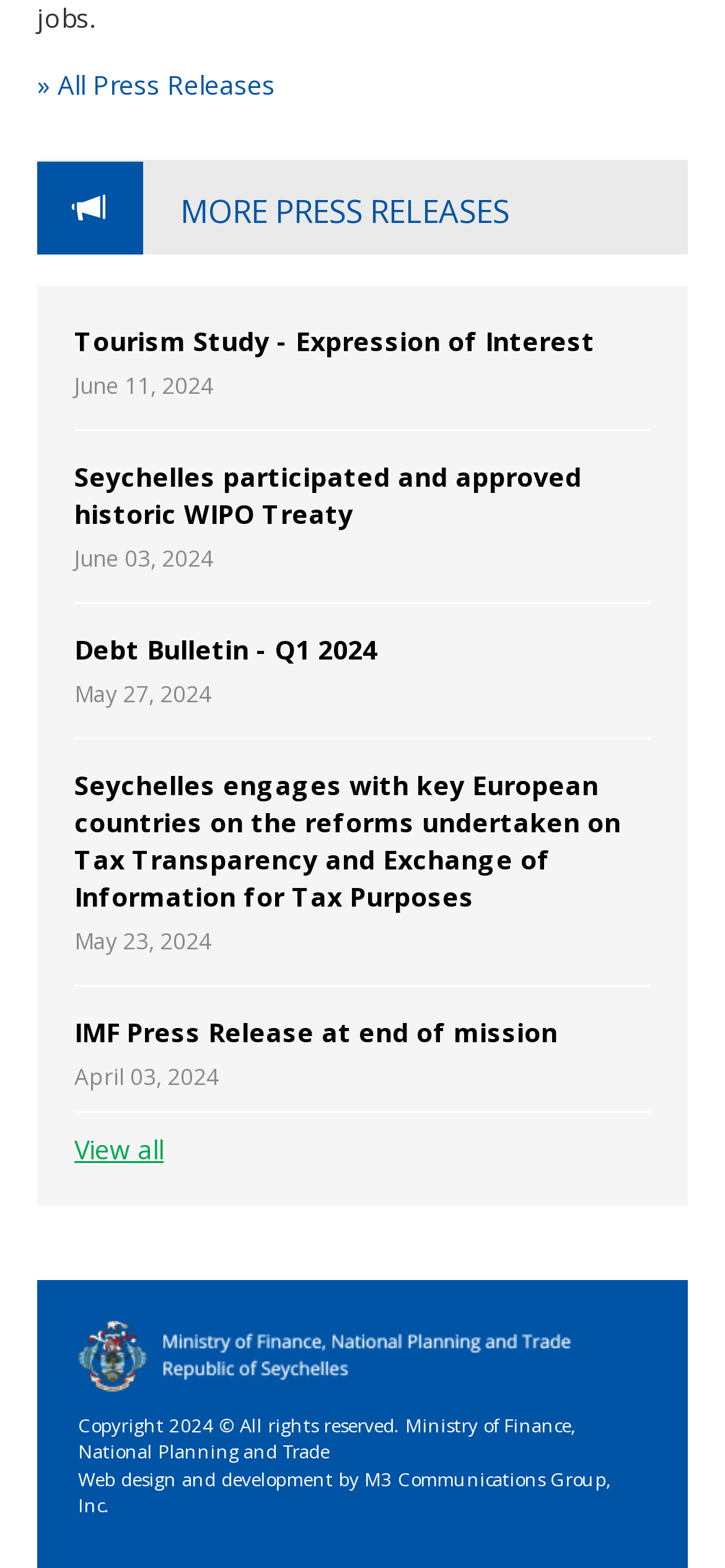Use one word or a short phrase to answer the question provided: 
What is the copyright year of the Ministry of Finance?

2024